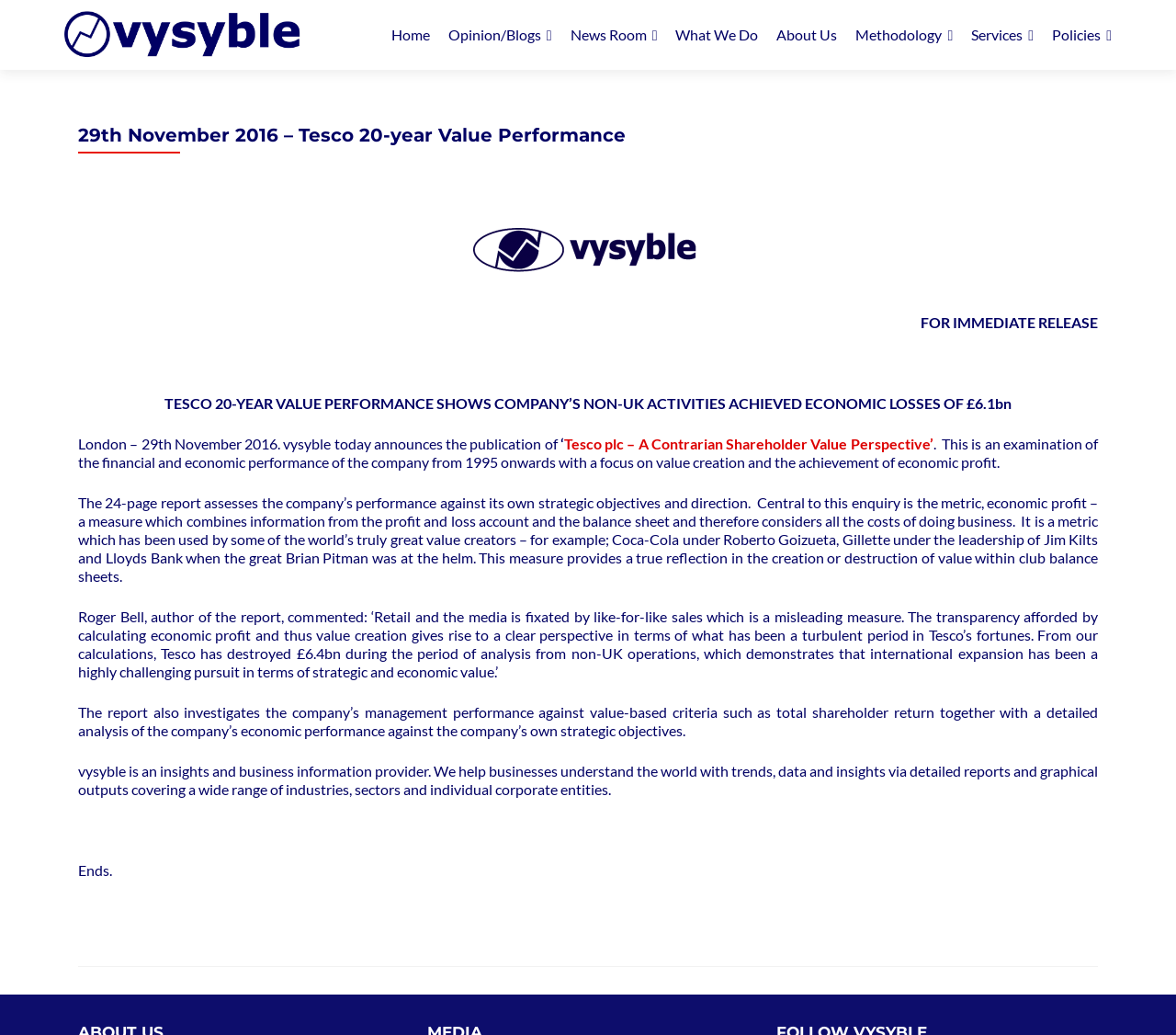Identify the bounding box for the element characterized by the following description: "Methodology".

[0.728, 0.018, 0.81, 0.05]